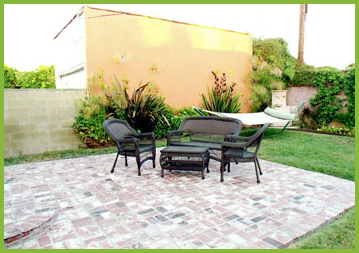Is the patio surrounded by plants?
Using the information presented in the image, please offer a detailed response to the question.

According to the caption, the patio is surrounded by lush greenery, which implies that the area is surrounded by plants that are well-maintained and add a touch of nature and privacy.